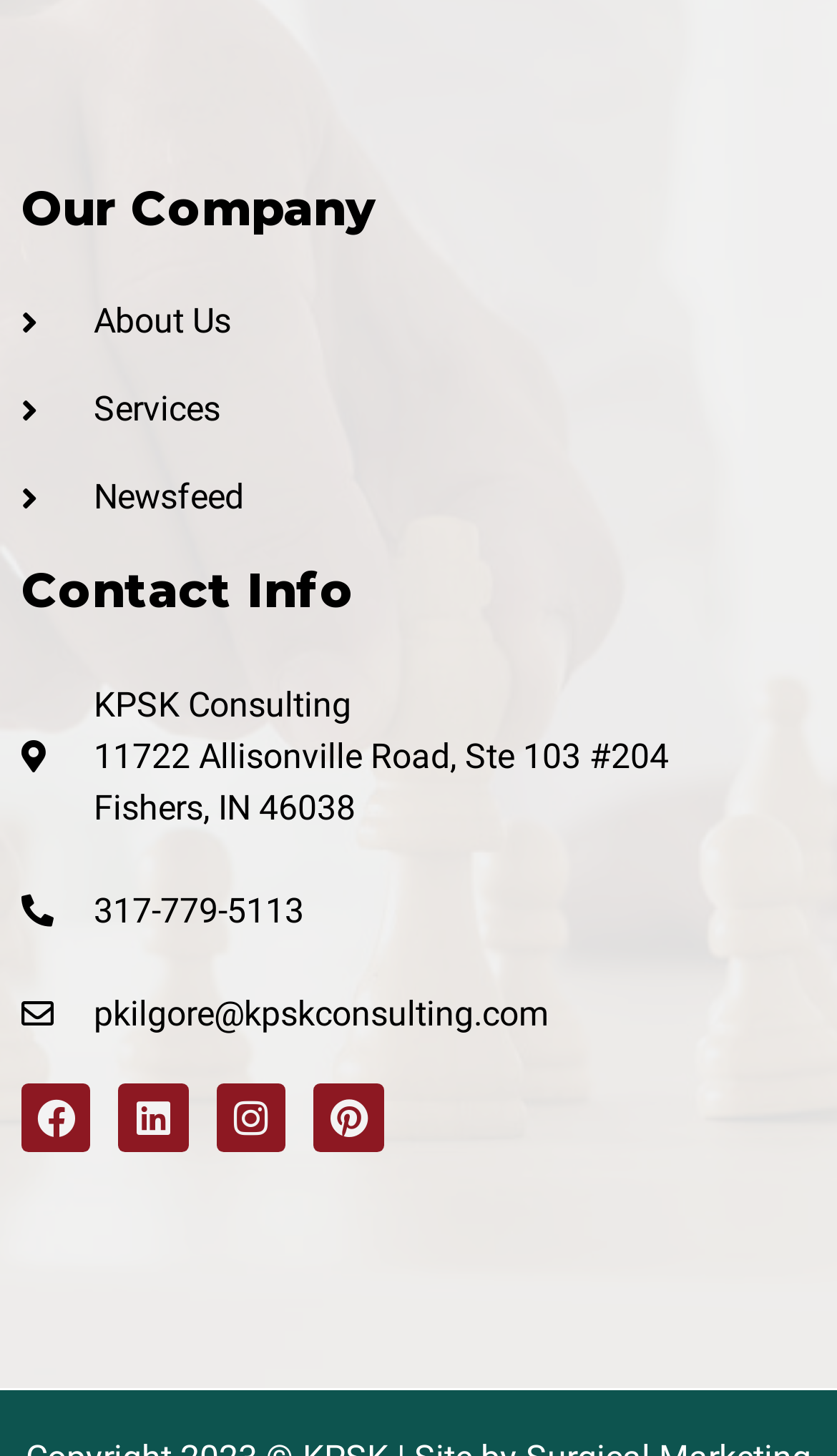What is the email address of the company?
We need a detailed and exhaustive answer to the question. Please elaborate.

The email address of the company can be found in the static text element 'pkilgore@kpskconsulting.com' located below the company's phone number.